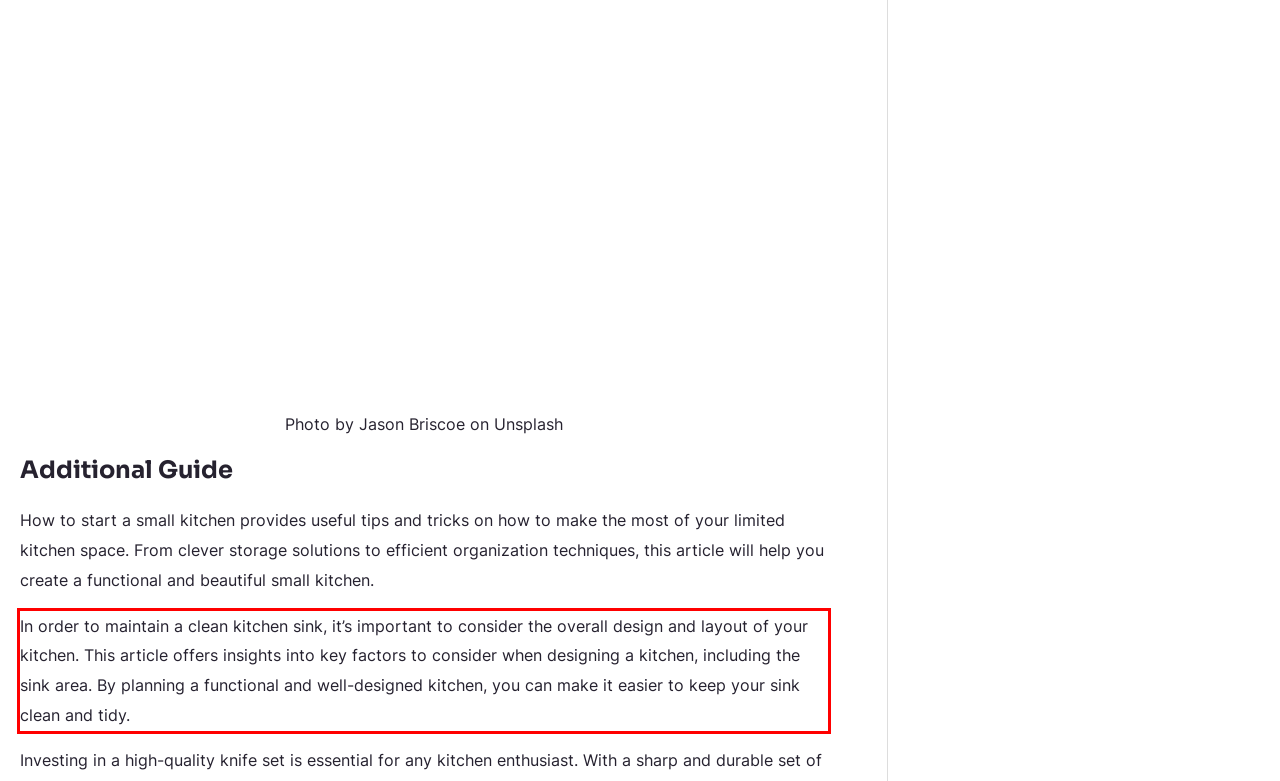Please perform OCR on the UI element surrounded by the red bounding box in the given webpage screenshot and extract its text content.

In order to maintain a clean kitchen sink, it’s important to consider the overall design and layout of your kitchen. This article offers insights into key factors to consider when designing a kitchen, including the sink area. By planning a functional and well-designed kitchen, you can make it easier to keep your sink clean and tidy.